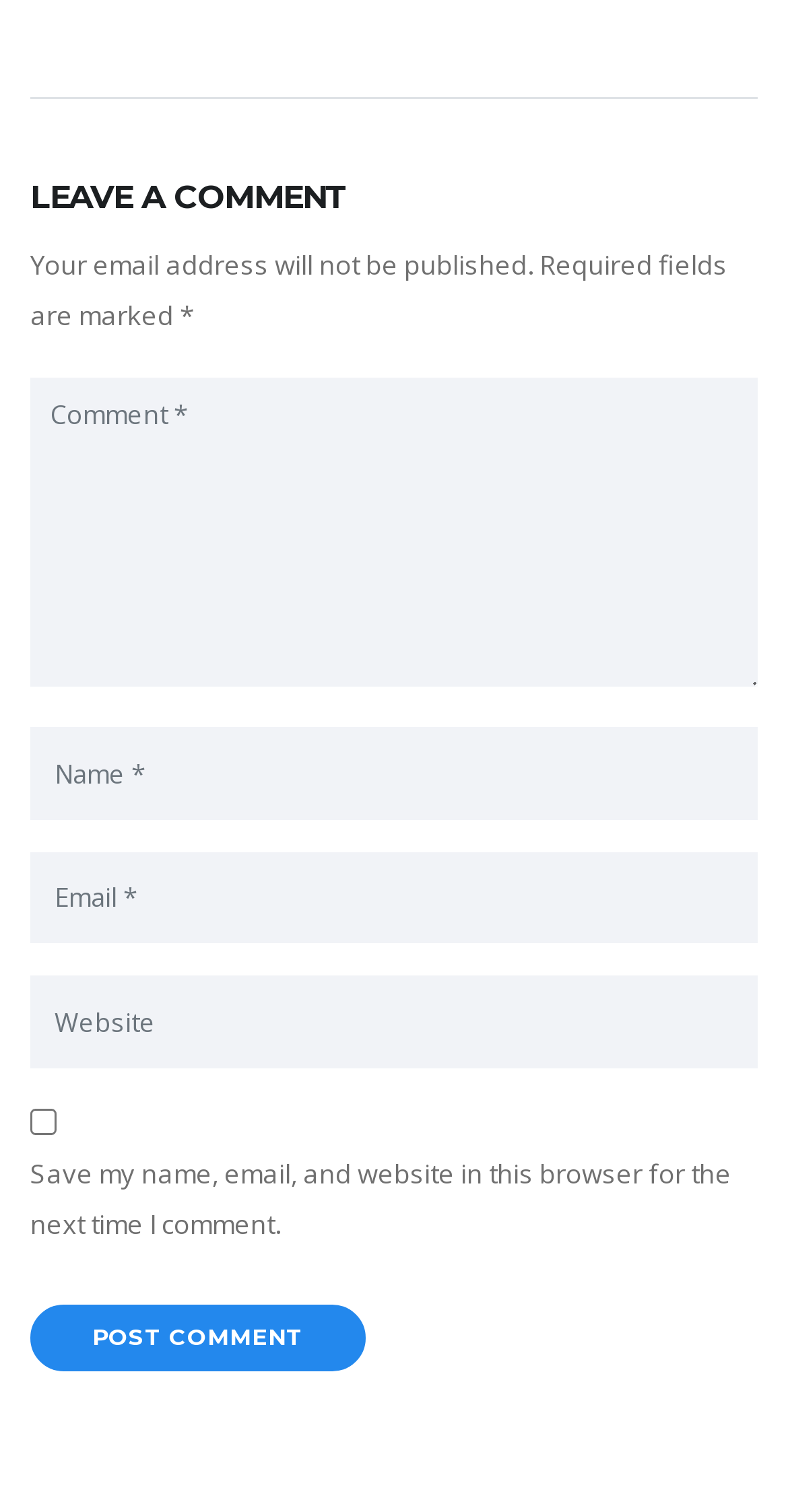Using the provided element description "name="email" placeholder="Email *"", determine the bounding box coordinates of the UI element.

[0.038, 0.563, 0.962, 0.624]